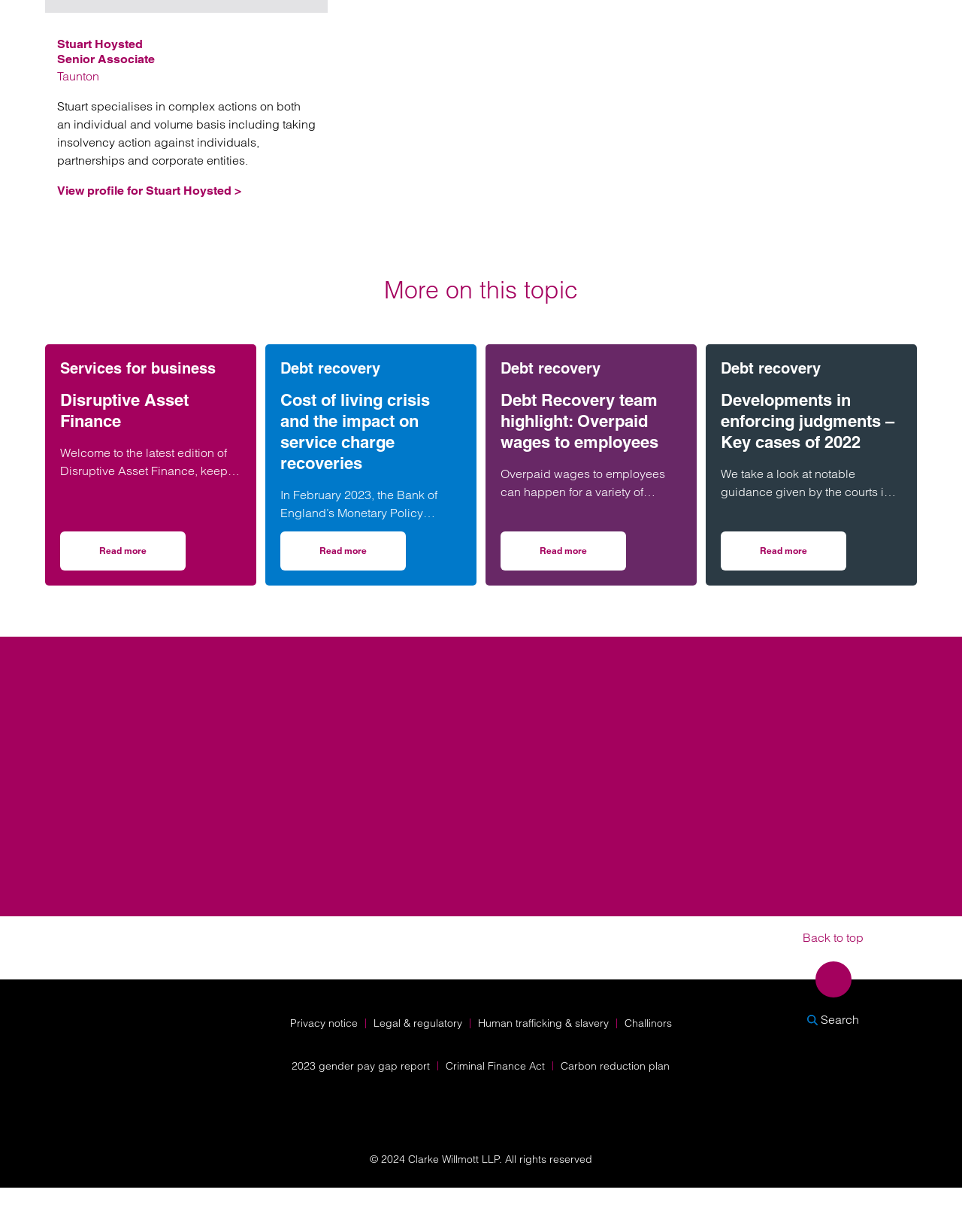Determine the bounding box for the UI element described here: "aria-label="Advertisement" name="aswift_1" title="Advertisement"".

None